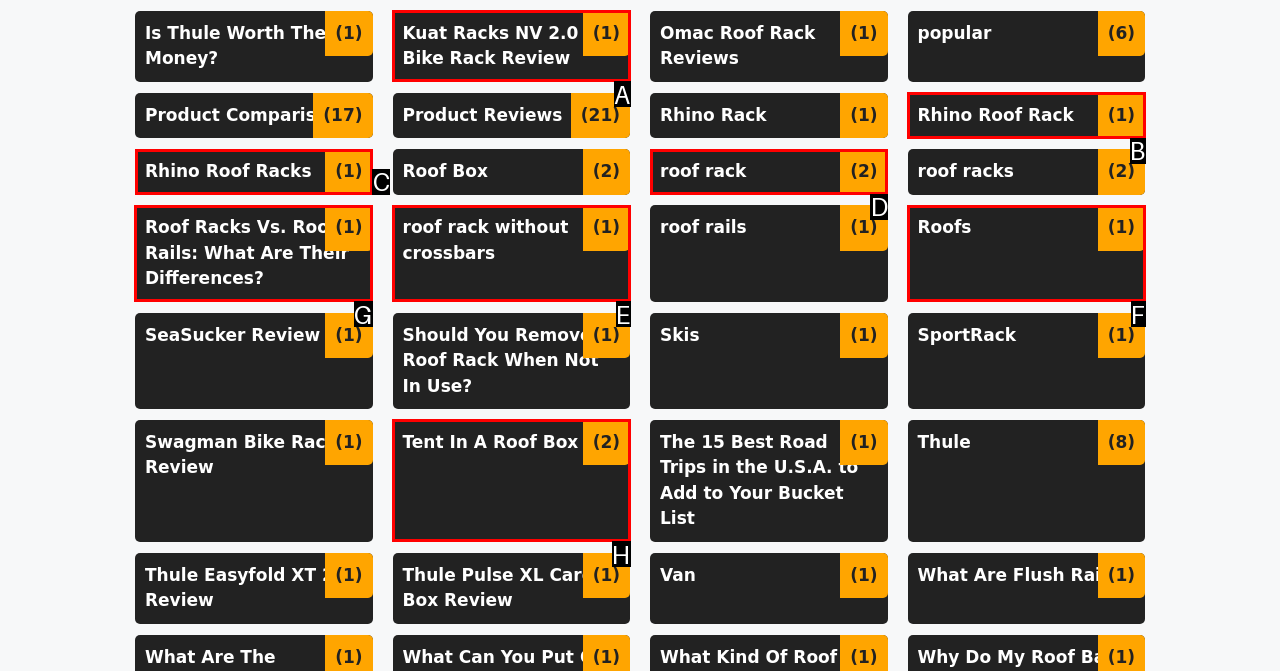Please indicate which HTML element to click in order to fulfill the following task: Read 'Roof Racks Vs. Roof Rails: What Are Their Differences?' article Respond with the letter of the chosen option.

G